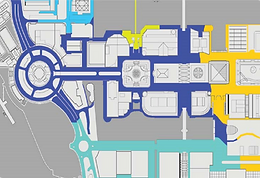Give a short answer using one word or phrase for the question:
What type of location is Canary Wharf?

High-traffic location